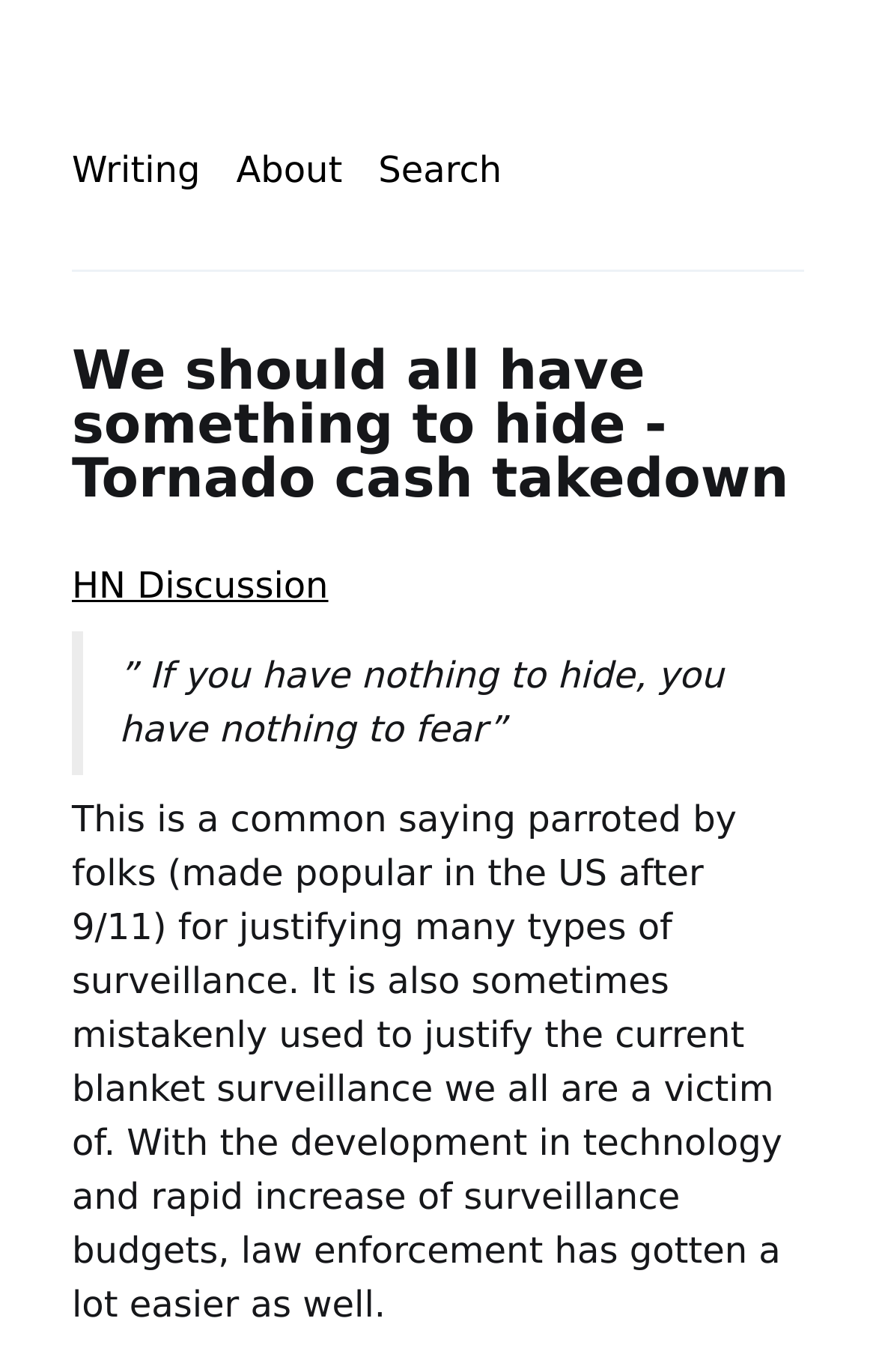Ascertain the bounding box coordinates for the UI element detailed here: "Search". The coordinates should be provided as [left, top, right, bottom] with each value being a float between 0 and 1.

[0.432, 0.108, 0.573, 0.139]